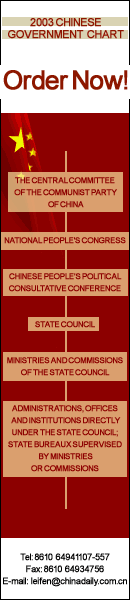Convey a rich and detailed description of the image.

This image features a vertical governmental chart from the year 2003, illustrating the organizational structure of the Chinese government. Prominently displayed is the national flag of China in the upper left corner, featuring the iconic five yellow stars on a red background. 

The chart outlines key institutions, starting with "The Central Committee of the Communist Party of China," followed by the "National People's Congress," and the "Chinese People's Political Consultative Conference." Below these, the "State Council" is highlighted, along with the "Ministries and Commissions of the State Council." Further details include descriptions of various administrations, offices, and institutions that operate directly under the State Council, emphasizing the hierarchical nature of the government.

At the top of the chart, a call-to-action encourages viewers to "Order Now!" indicating that this chart may be available for purchase, and contact details for ordering are provided at the bottom, alongside a fax number and email address.

The overall design captures the formal and informative essence typical of government publications, using a color scheme dominated by red and yellow, synonymous with China's national identity.